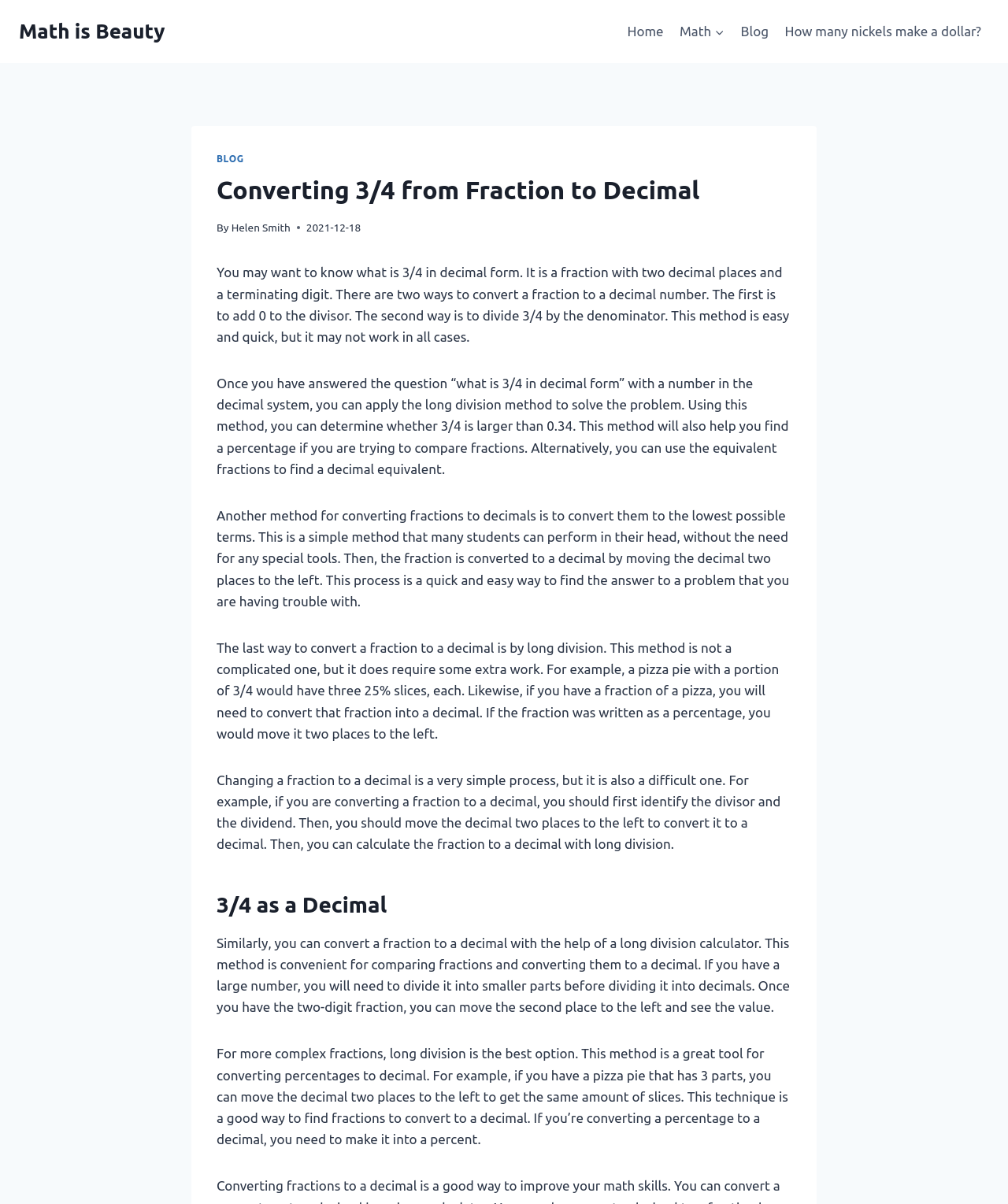Please find the bounding box coordinates of the clickable region needed to complete the following instruction: "Click on the 'Blog' link". The bounding box coordinates must consist of four float numbers between 0 and 1, i.e., [left, top, right, bottom].

[0.727, 0.011, 0.77, 0.042]